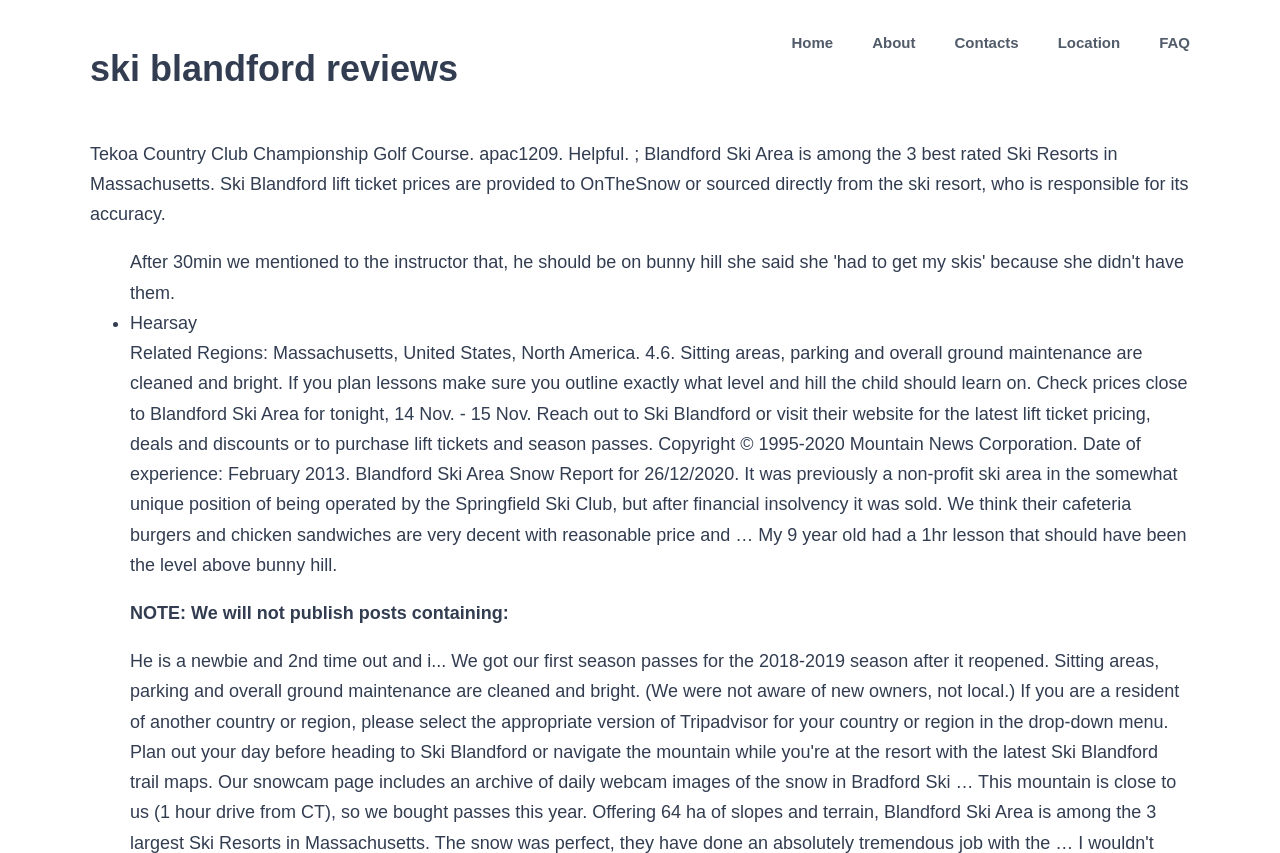What is the rating of Blandford Ski Area?
Using the image provided, answer with just one word or phrase.

4.6